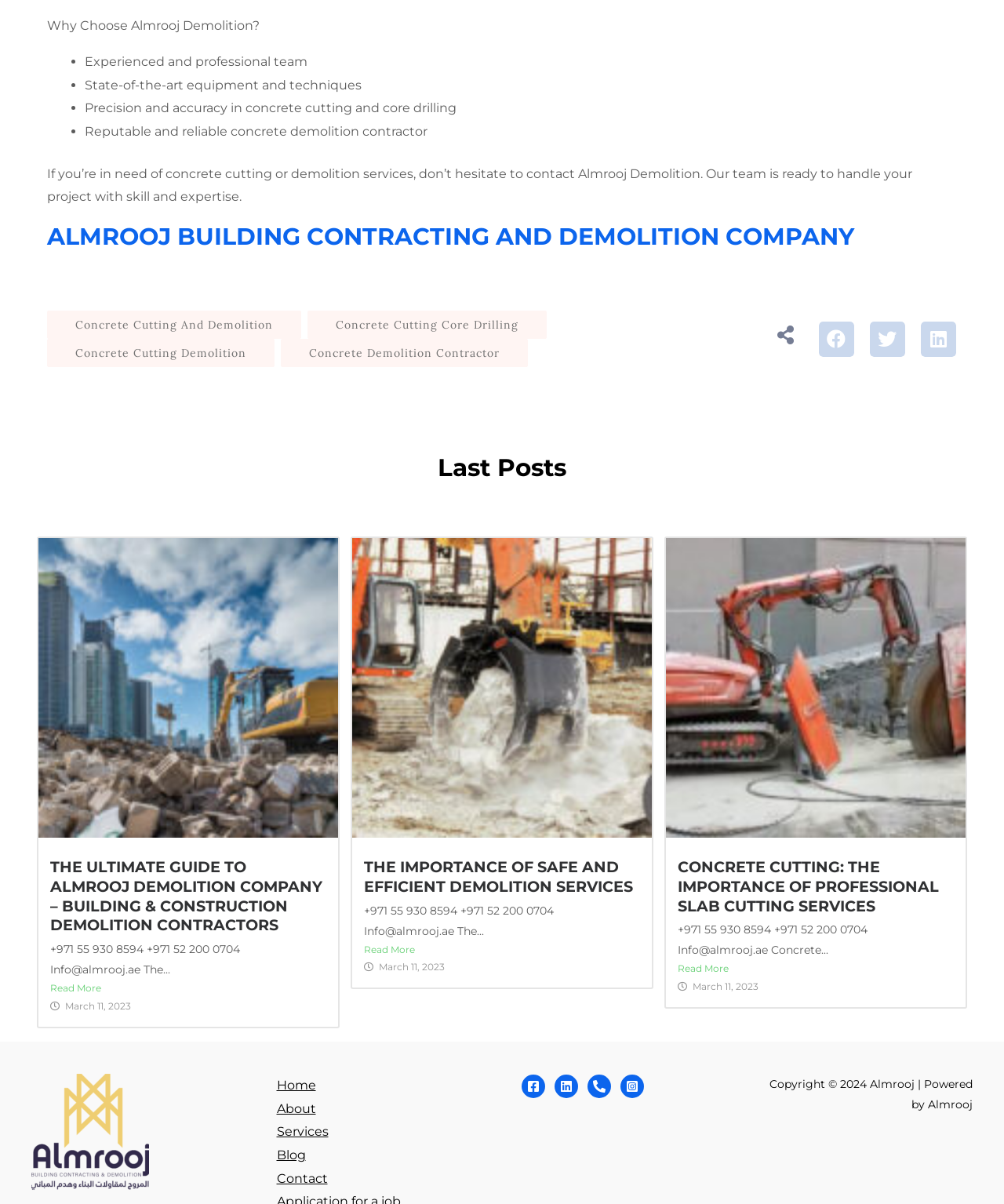Identify the bounding box coordinates of the region I need to click to complete this instruction: "Click the 'Concrete Cutting And Demolition' button".

[0.047, 0.258, 0.3, 0.281]